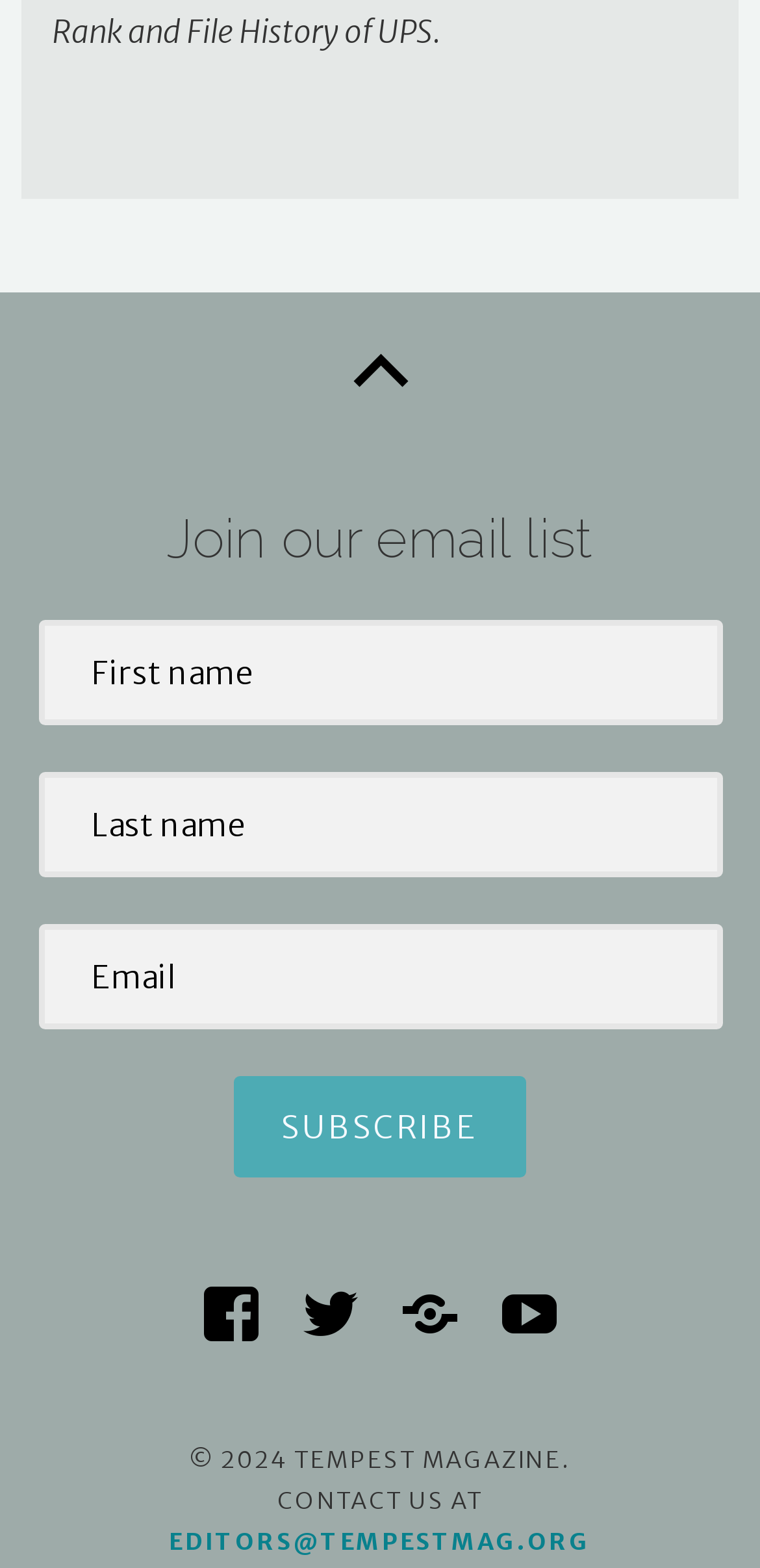Please find the bounding box coordinates of the section that needs to be clicked to achieve this instruction: "Click Subscribe".

[0.308, 0.686, 0.692, 0.75]